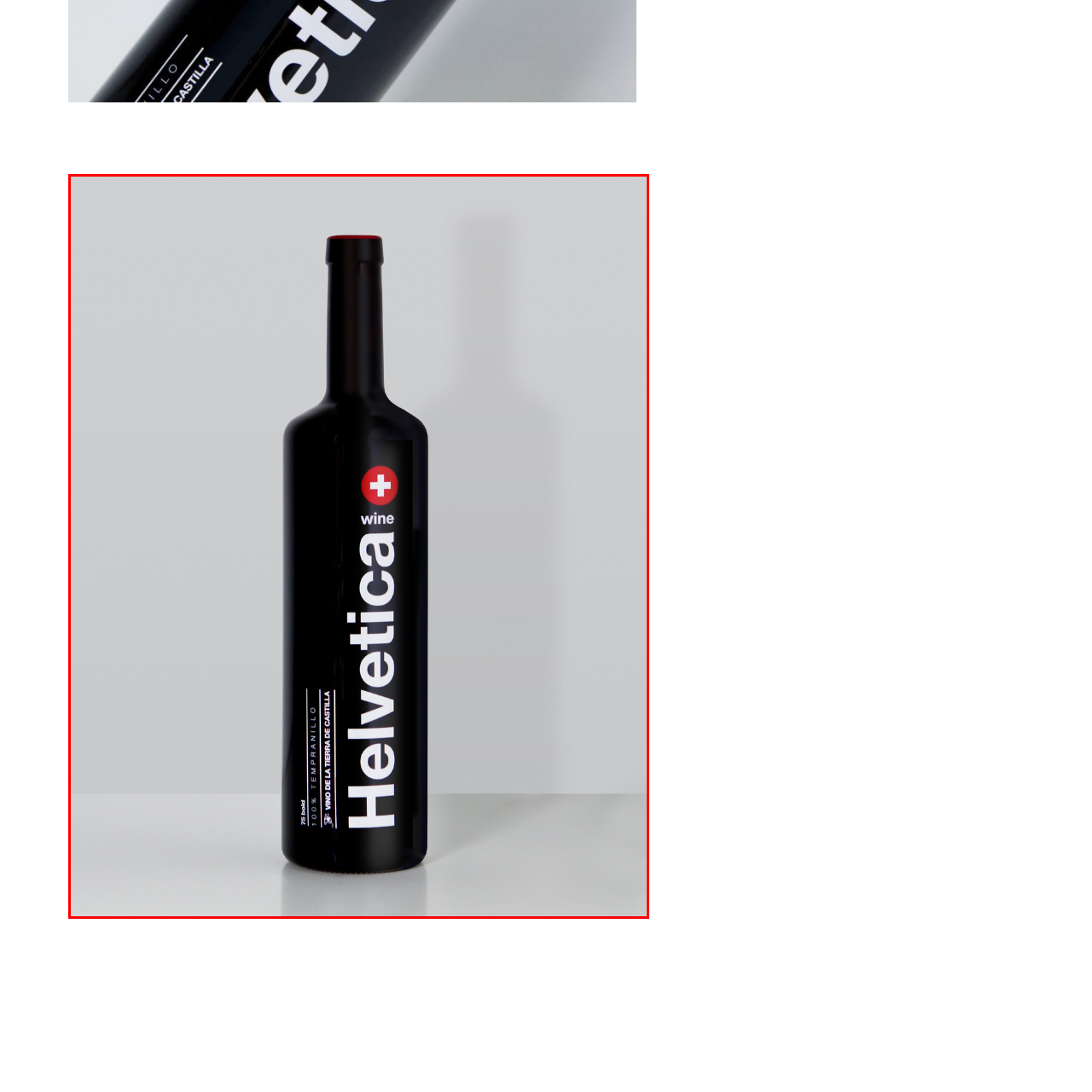Generate a comprehensive caption for the image that is marked by the red border.

The image features an elegantly designed wine bottle labeled "Helvetica," showcasing a modern aesthetic that emphasizes simplicity and sophistication. The bottle, primarily black, boasts a clean and stylish typography that highlights the name "Helvetica" in bold white letters. The design integrates a red Swiss cross, accompanied by the word "wine" in smaller text beneath it, suggesting a possible Swiss influence. Detailed information regarding the wine, including "750ml," "100% Tempranillo," and "vino de la tierra de Castilla," is displayed in a sleek layout, enhancing the contemporary feel. The minimalist background complements the bottle's striking design, creating a visually appealing composition that draws the viewer's eye.